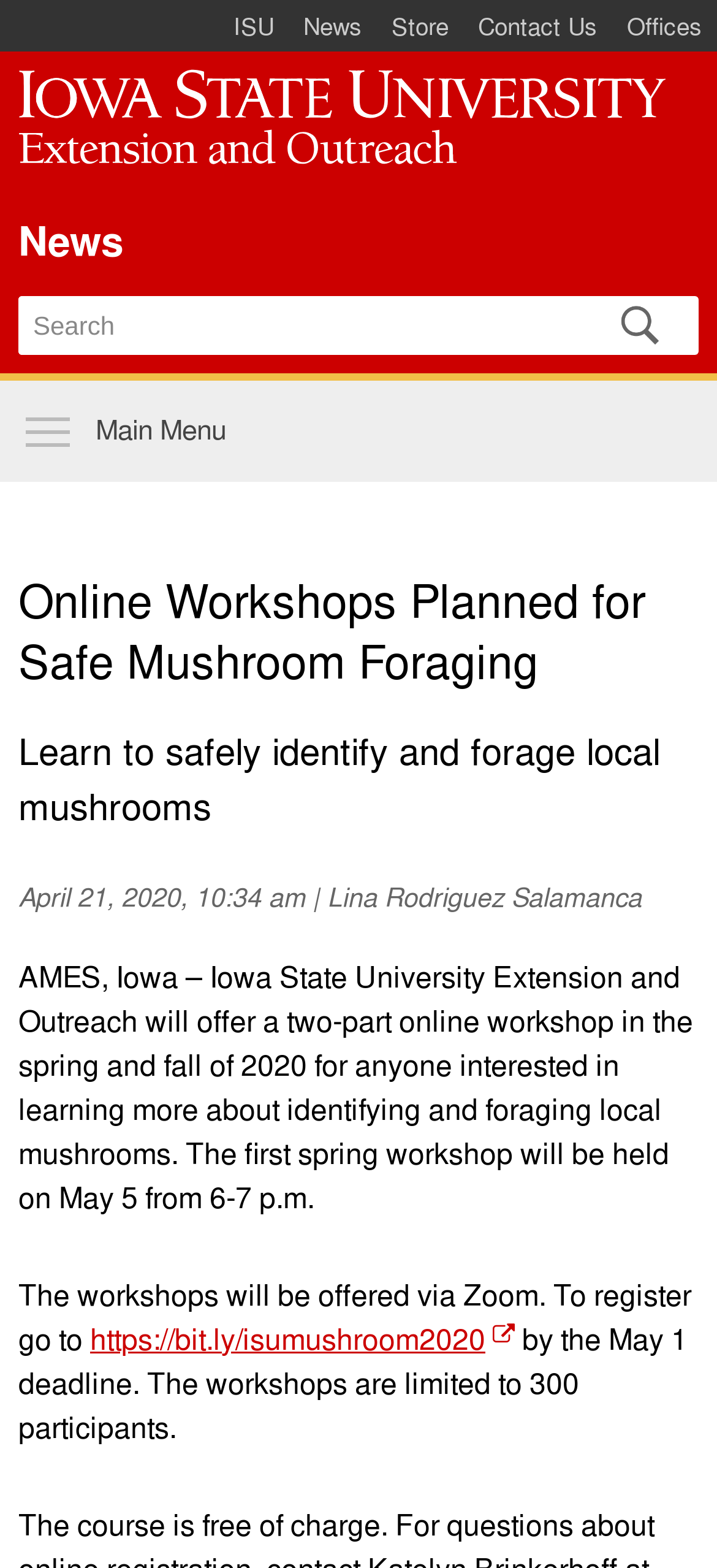How many participants are allowed in the workshop?
Please respond to the question with as much detail as possible.

I found the number of participants allowed in the workshop by reading the text 'The workshops are limited to 300 participants' which is part of a paragraph on the webpage that provides information about the workshop registration.